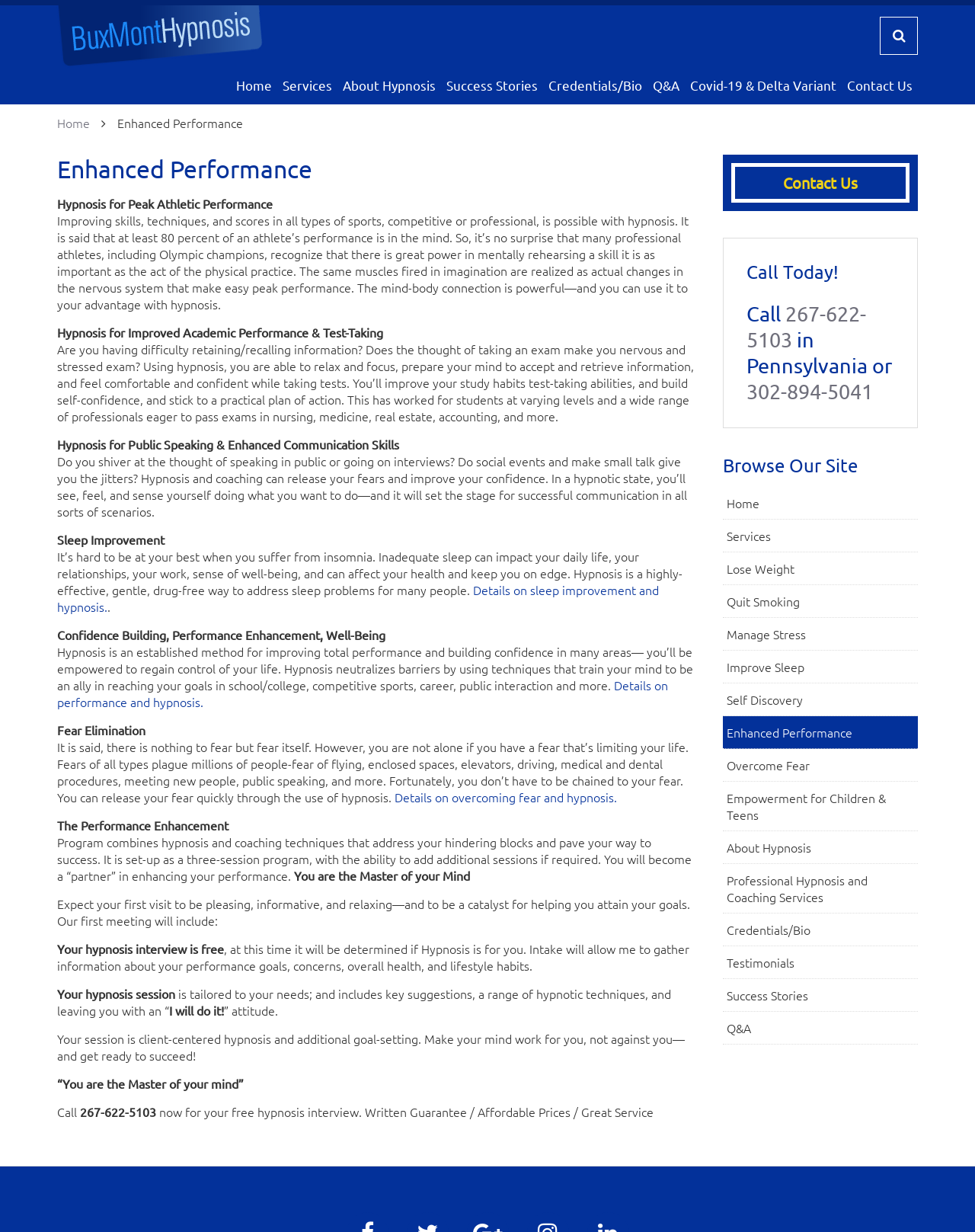What is one of the areas where hypnosis can be used to improve performance?
Using the information from the image, answer the question thoroughly.

The webpage content mentions that hypnosis can be used to improve public speaking skills, allowing users to overcome their fears and become more confident in their communication abilities.